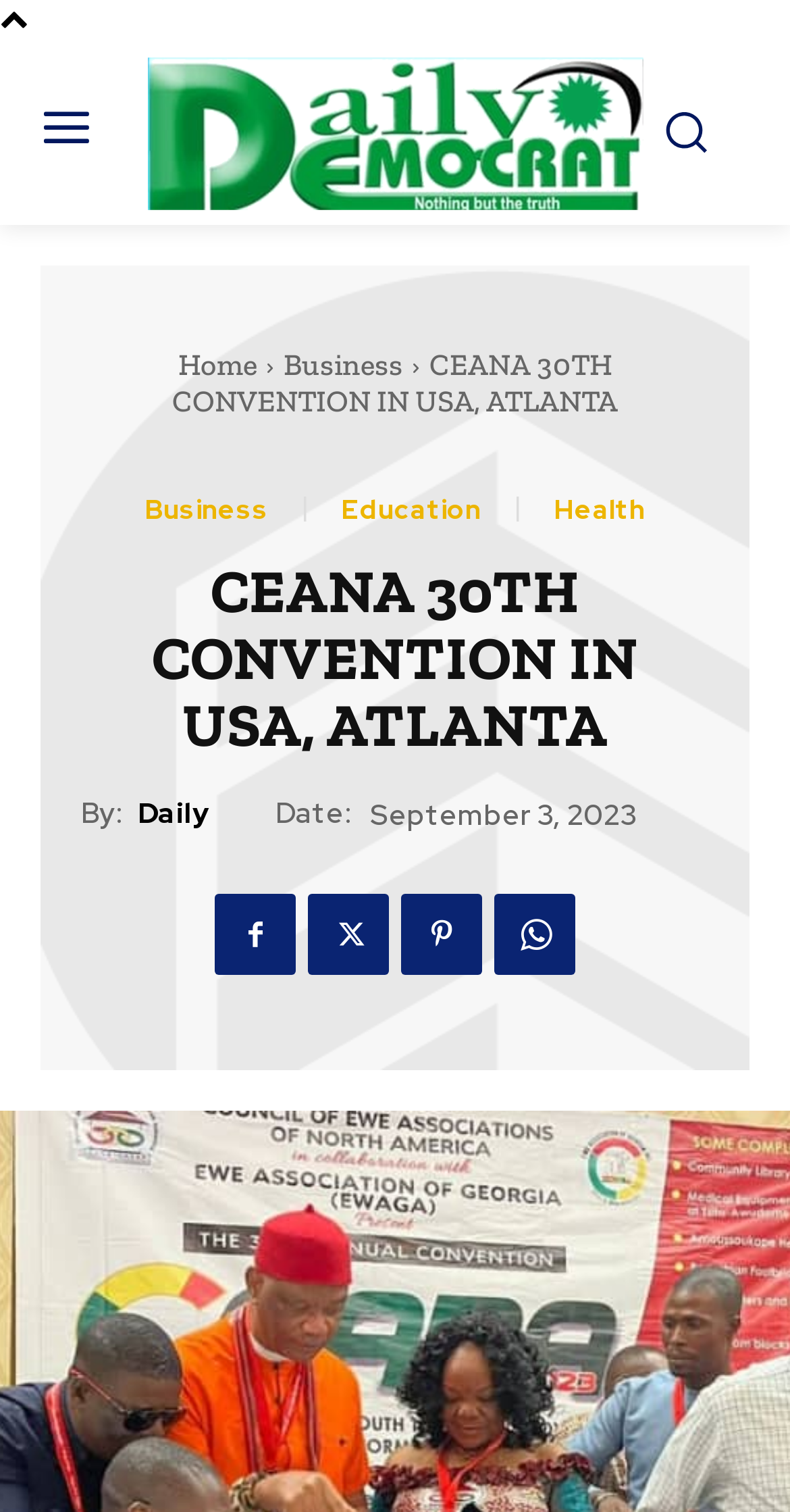Locate the bounding box coordinates of the element's region that should be clicked to carry out the following instruction: "Click the Home link". The coordinates need to be four float numbers between 0 and 1, i.e., [left, top, right, bottom].

[0.226, 0.23, 0.326, 0.254]